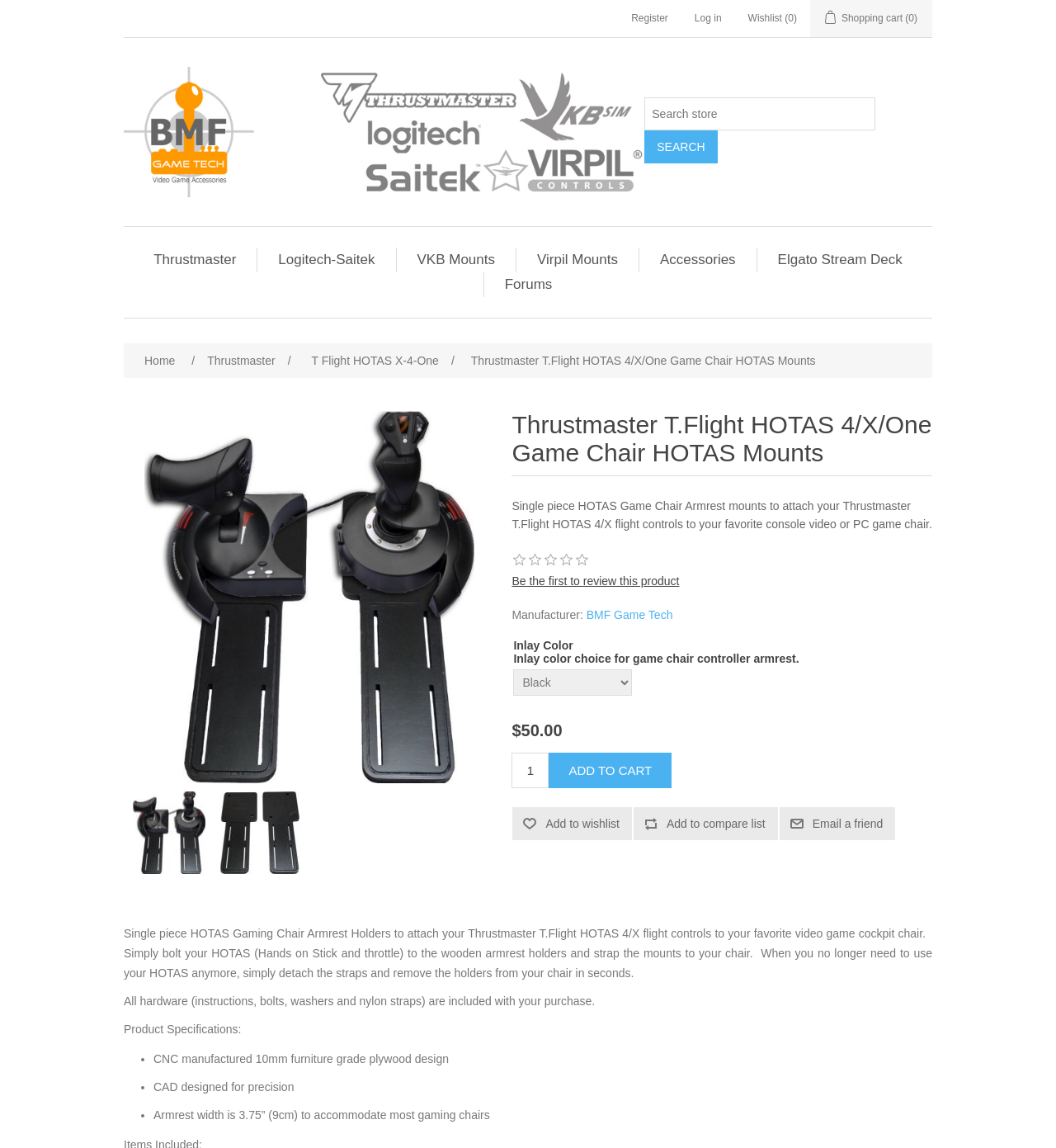Write a detailed summary of the webpage.

This webpage is about a product called Thrustmaster T.Flight HOTAS 4/X Single Piece Gaming Chair Armrest Mount. At the top of the page, there are four links: "Register", "Log in", "Wishlist (0)", and "Shopping cart (0)". Below these links, there is a layout table with a logo of "BMF Game Tech" on the left and a search bar on the right.

On the left side of the page, there is a list of links to different brands, including "Thrustmaster", "Logitech-Saitek", "VKB Mounts", "Virpil Mounts", "Accessories", and "Elgato Stream Deck". There is also a link to "Forums" and a breadcrumb navigation with links to "Home" and "Thrustmaster".

The main content of the page is about the product, with a large image of the product on the left and a description on the right. The description includes the product name, a brief summary, and a detailed description of the product's features and specifications. There are also several buttons to interact with the product, including "Be the first to review this product", "ADD TO CART", "Add to wishlist", "Add to compare list", and "Email a friend".

Below the product description, there are several sections with additional information, including a description list with details about the product's inlay color, a price of $50.00, and a section with product specifications, including a list of features such as CNC manufactured 10mm furniture grade plywood design, CAD designed for precision, and armrest width of 3.75” (9cm) to accommodate most gaming chairs.